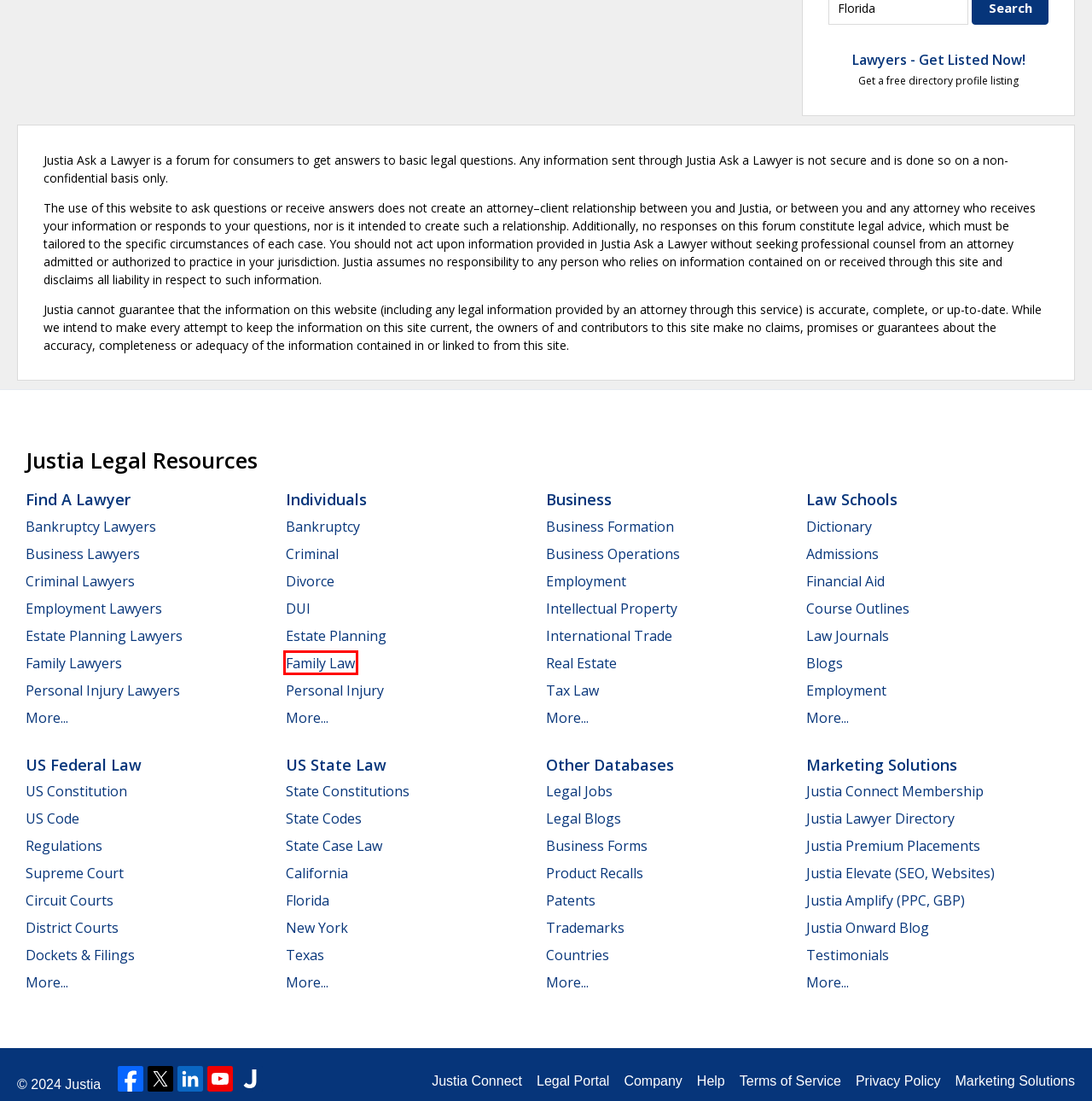Examine the screenshot of a webpage with a red rectangle bounding box. Select the most accurate webpage description that matches the new webpage after clicking the element within the bounding box. Here are the candidates:
A. Justia Elevate | Law Firm Website Design | Lawyer Blog Development
B. US Regulations & Administrative Codes :: Justia
C. Justia Legal Dictionary | Law & Business Terms Definitions, Meanings & Usage
D. New York Law :: US Law :: Justia
E. US Laws, Codes & Statutes :: Justia
F. Family Law Center | Justia
G. Justia US Supreme Court Center
H. Justia Amplify | Law Firm Google Ads, Facebook Ads & Microsoft Advertising Management

F